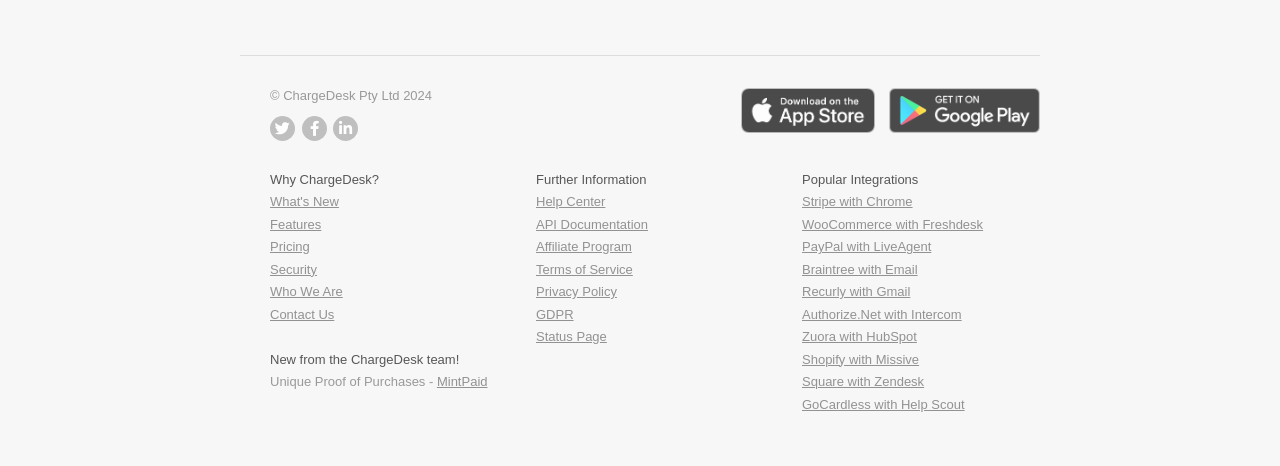Please reply to the following question with a single word or a short phrase:
What are the support resources?

Help Center, API Documentation, etc.